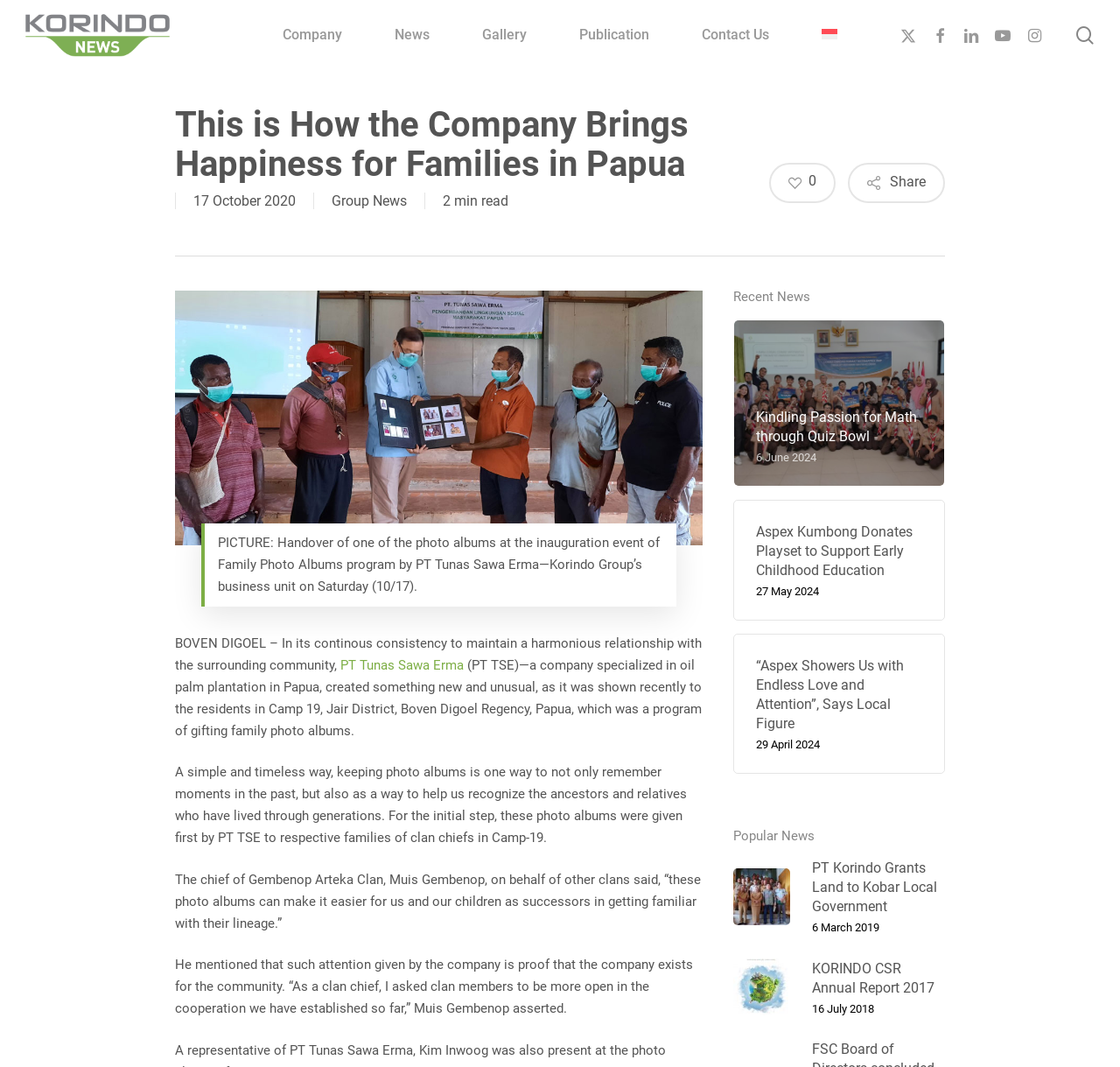Provide a short answer using a single word or phrase for the following question: 
What is the purpose of the photo albums given by PT TSE?

To remember moments in the past